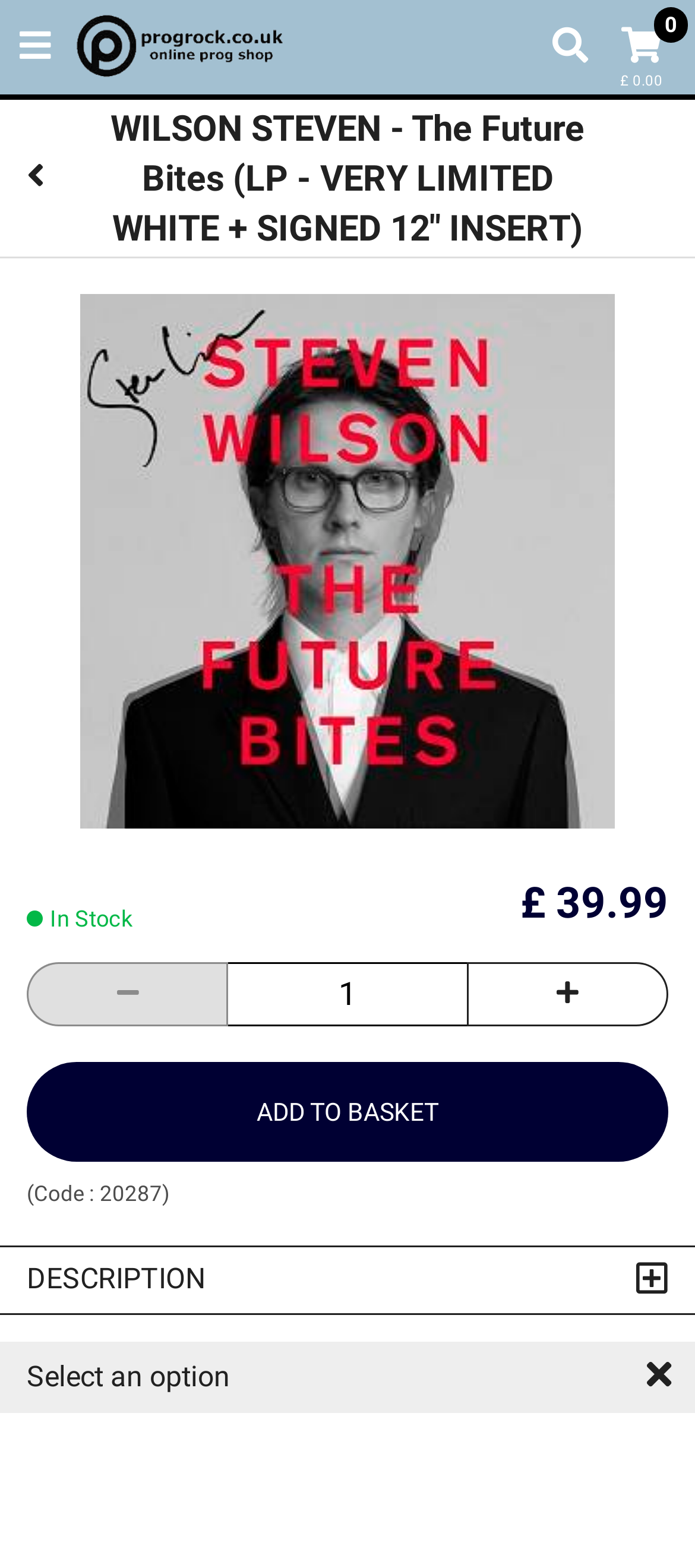What is the code of the album?
Please describe in detail the information shown in the image to answer the question.

I found the code of the album by looking at the static text element that displays the code, which is 20287.